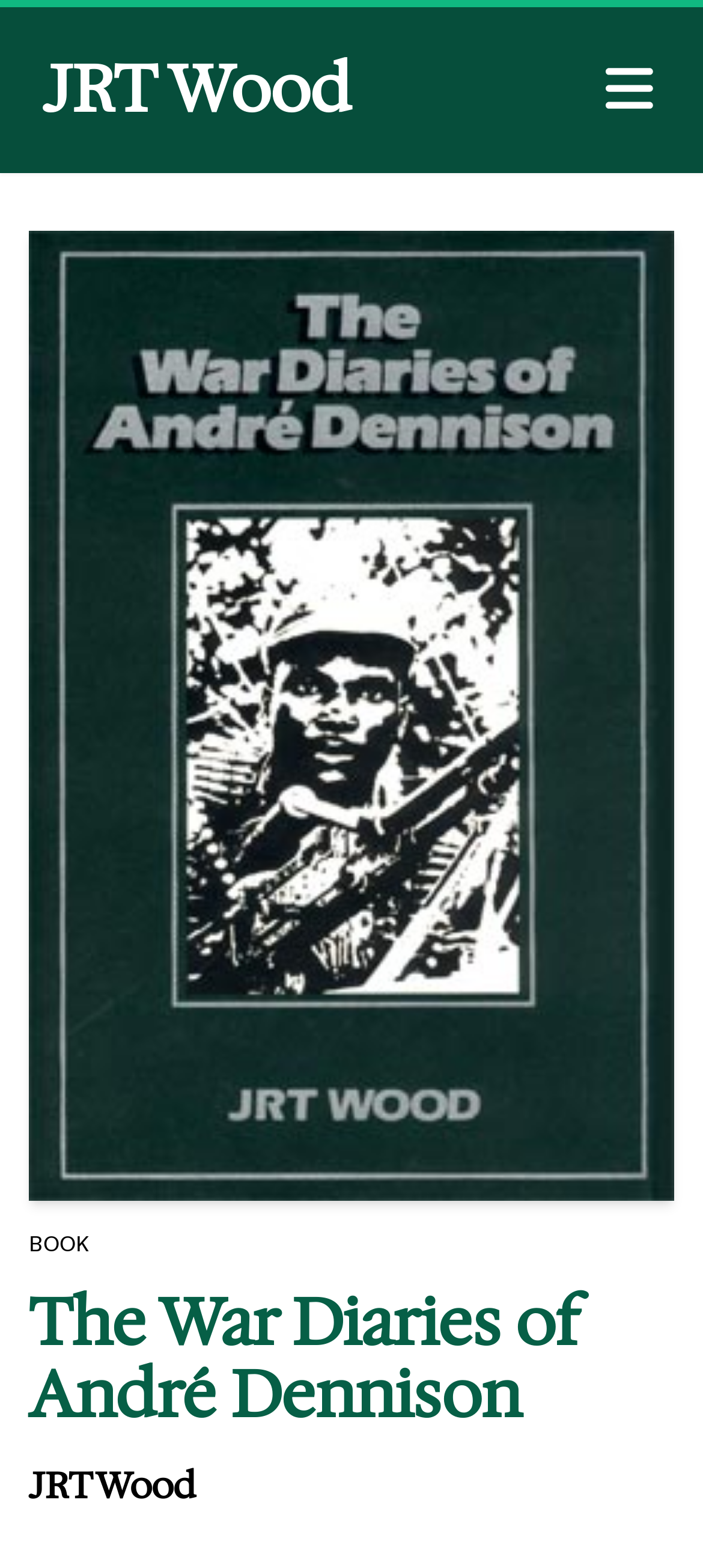Using floating point numbers between 0 and 1, provide the bounding box coordinates in the format (top-left x, top-left y, bottom-right x, bottom-right y). Locate the UI element described here: JRT Wood

[0.041, 0.034, 0.521, 0.08]